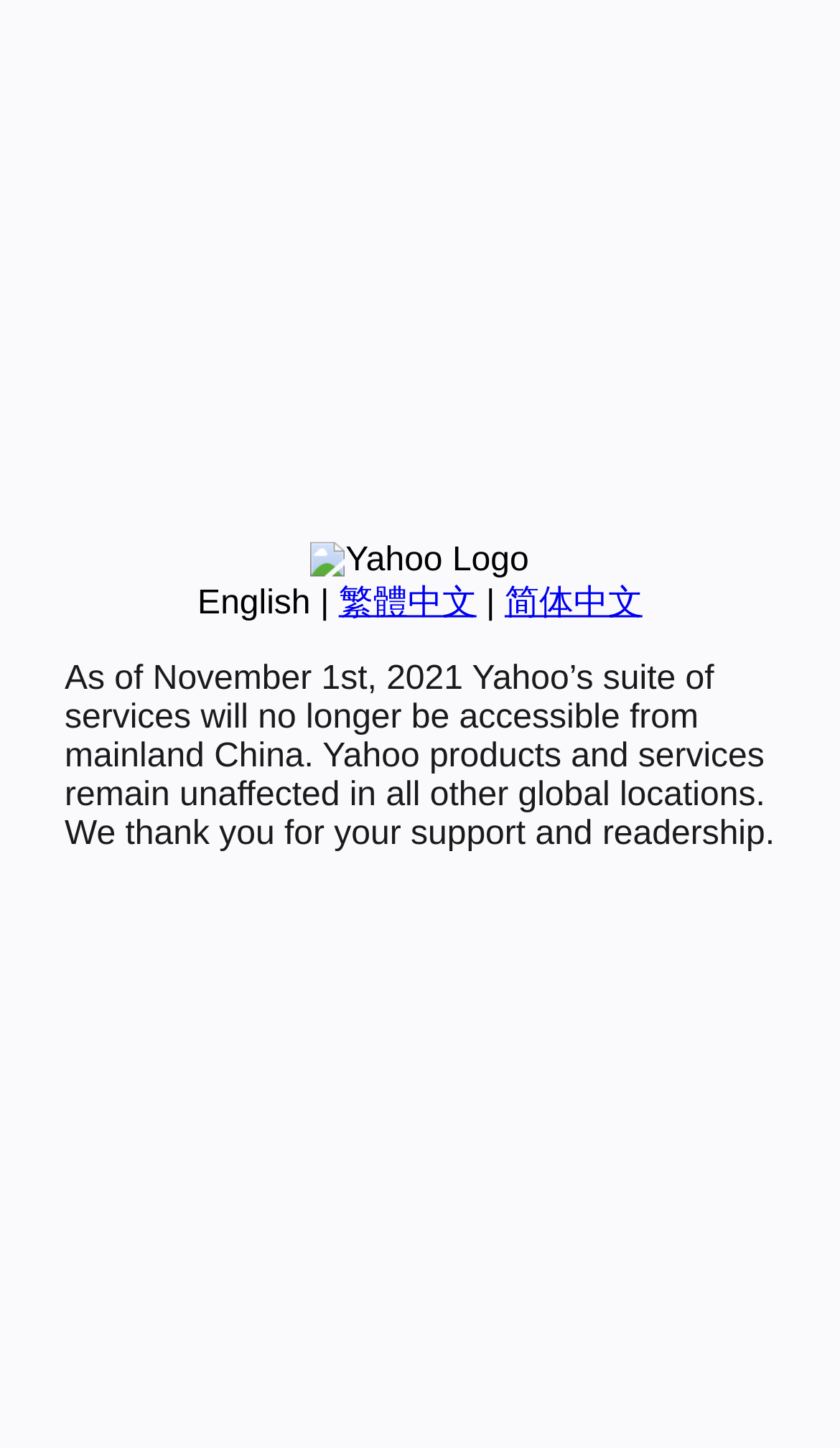Provide the bounding box coordinates in the format (top-left x, top-left y, bottom-right x, bottom-right y). All values are floating point numbers between 0 and 1. Determine the bounding box coordinate of the UI element described as: 繁體中文

[0.403, 0.404, 0.567, 0.429]